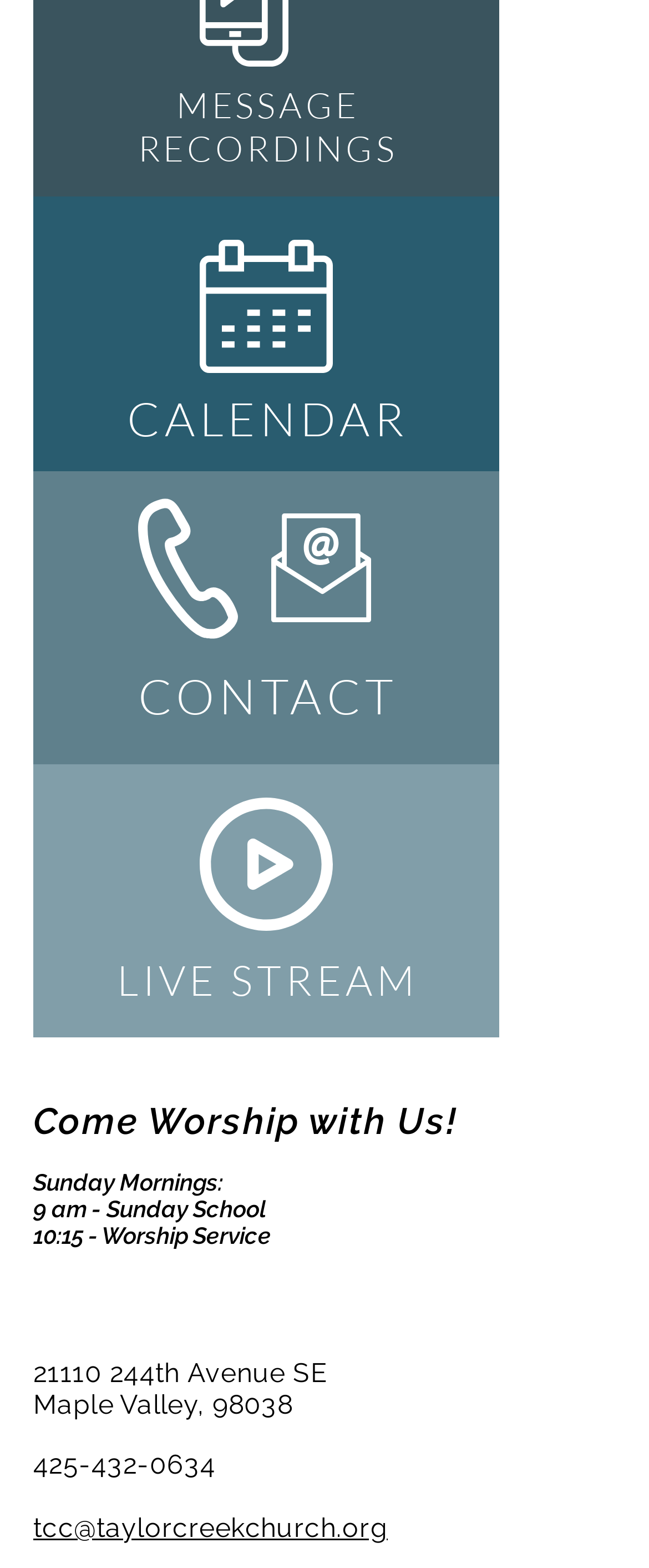What is the phone number of the church?
Provide a detailed and extensive answer to the question.

The phone number is listed at the bottom of the page as a link '425-432-0634'.